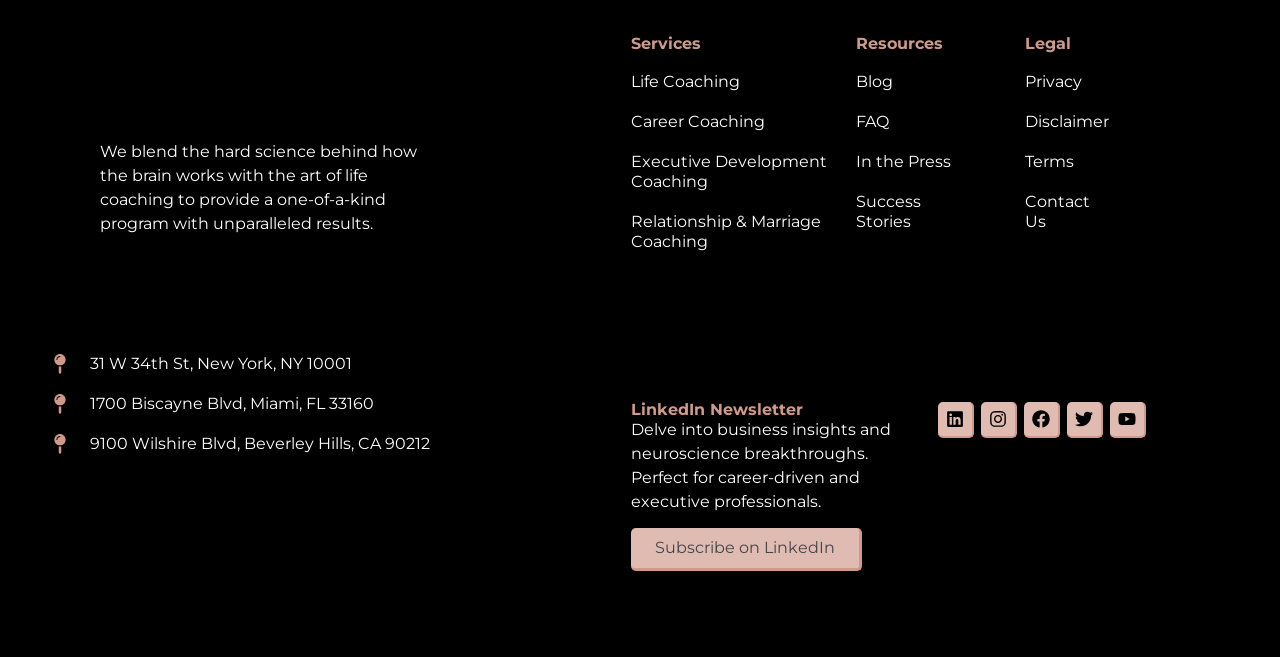How many social media platforms are linked?
Analyze the image and provide a thorough answer to the question.

The social media platforms linked are LinkedIn, Instagram, Facebook, Twitter, and Youtube, which are located at the bottom right corner of the webpage. Therefore, there are 5 social media platforms linked.